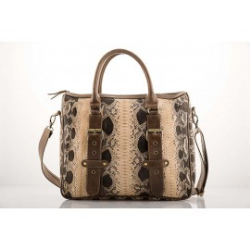What material are the top handles and detachable shoulder strap made of?
We need a detailed and meticulous answer to the question.

According to the caption, the handbag features sturdy brown leather accents, including convenient top handles and a detachable shoulder strap, which suggests that these components are made of brown leather.